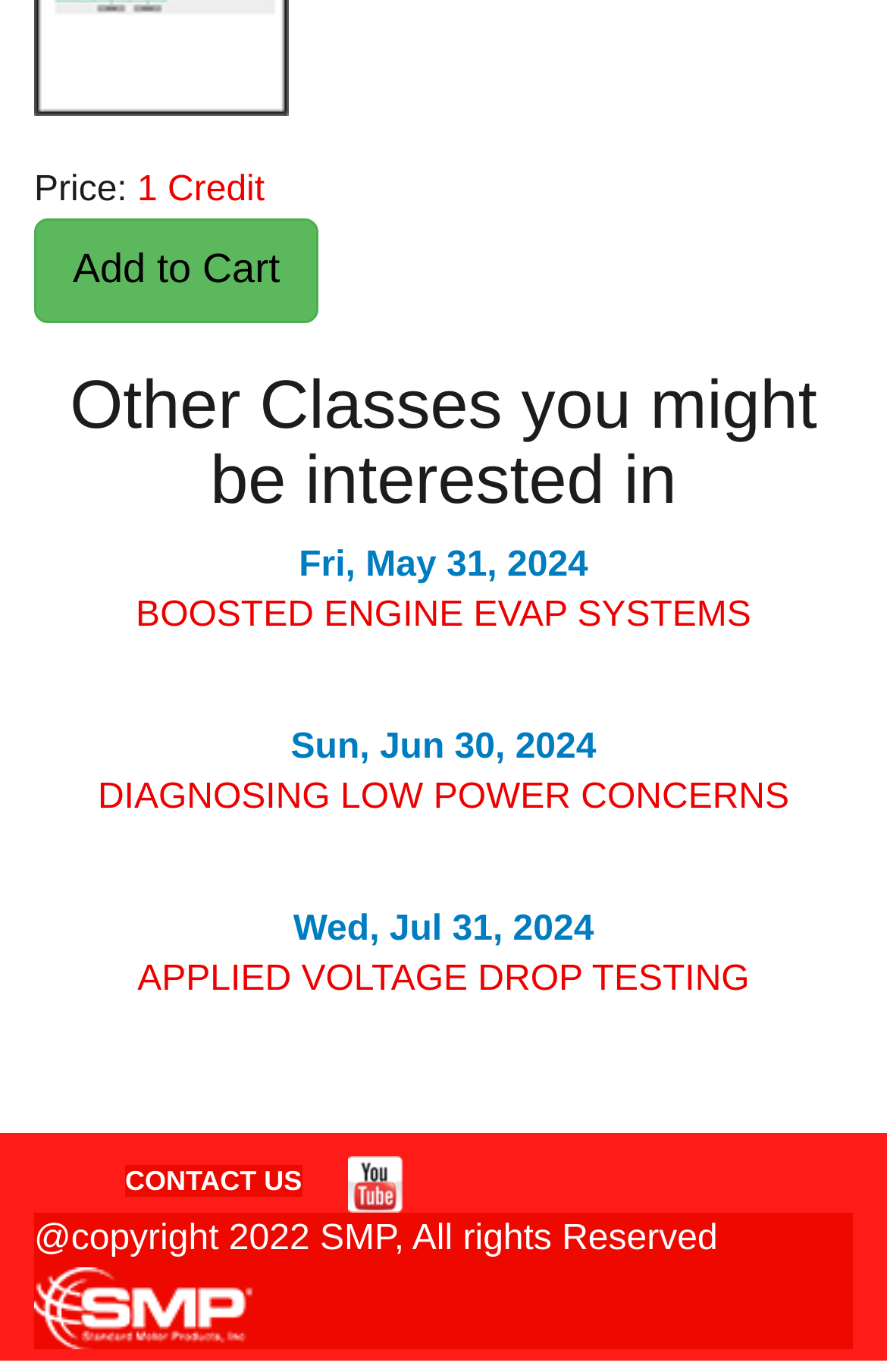What is the copyright year of the website?
Refer to the image and answer the question using a single word or phrase.

2022